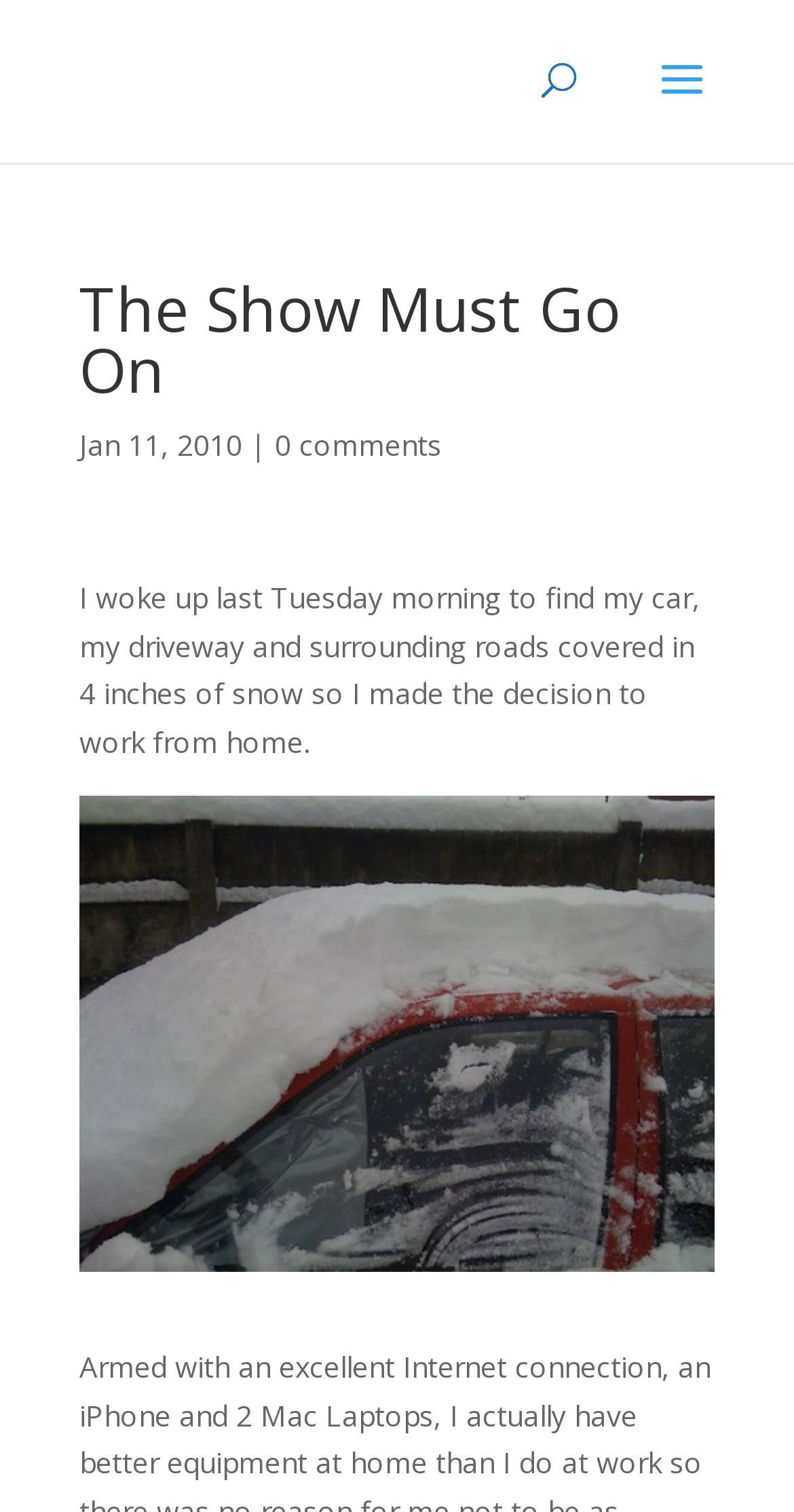Is there an image in the blog post?
Please provide a comprehensive answer based on the details in the screenshot.

I found an image in the blog post by looking at the image element which is located below the blog post content and takes up a significant portion of the page.